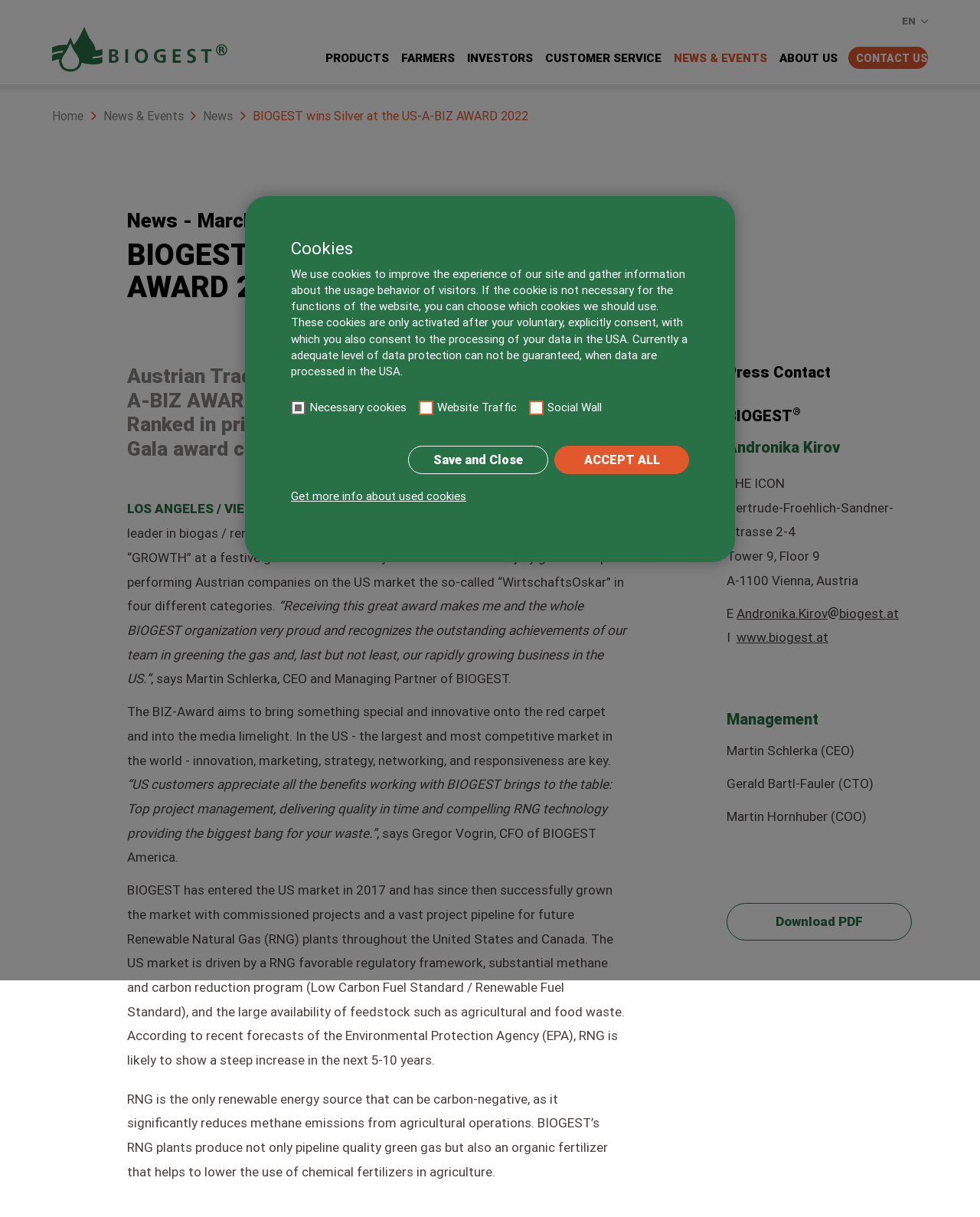Create a detailed summary of all the visual and textual information on the webpage.

The webpage is about Biogest, a company that has won the Silver award at the US-A-BIZ AWARD 2022. At the top left corner, there is a link and an image. On the top right corner, there is a button with the text "EN" and a flag icon. 

Below the top section, there are several links to different pages, including "PRODUCTS", "FARMERS", "INVESTORS", "CUSTOMER SERVICE", "NEWS & EVENTS", "ABOUT US", and "CONTACT US". These links are arranged horizontally across the page.

In the main content area, there is a news article about Biogest winning the Silver award at the US-A-BIZ AWARD 2022. The article has several headings, including "News - March 28, 2022", "BIOGEST wins Silver at the US-A-BIZ AWARD 2022", and "Austrian Trade Commission Los Angeles awards US-A-BIZ AWARD". The article also includes several paragraphs of text, with quotes from Martin Schlerka, CEO and Managing Partner of Biogest, and Gregor Vogrin, CFO of Biogest America.

On the right side of the page, there is a section with the heading "Press Contact" and contact information for Andronika Kirov, including an email address and a link to the Biogest website. Below this section, there is a section with the heading "Management" and a list of Biogest's management team, including Martin Schlerka, Gerald Bartl-Fauler, and Martin Hornhuber.

At the bottom of the page, there is a section about cookies, with a heading "Cookies" and a paragraph of text explaining how the website uses cookies. There are also several buttons and links to manage cookie settings.

Overall, the webpage is well-organized and easy to navigate, with clear headings and sections that separate different types of content.